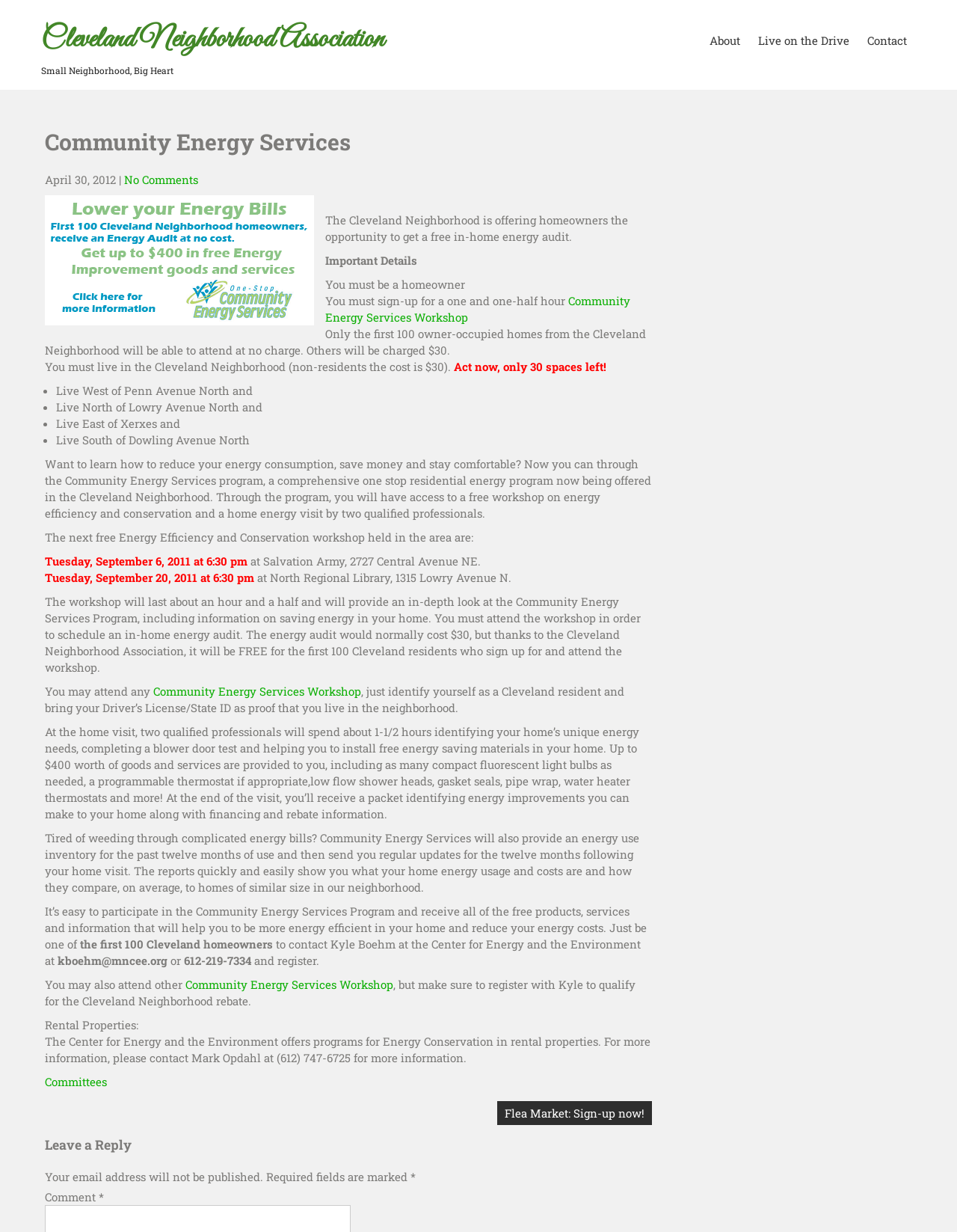Determine the bounding box coordinates of the target area to click to execute the following instruction: "Click on the 'About' link."

[0.741, 0.014, 0.773, 0.052]